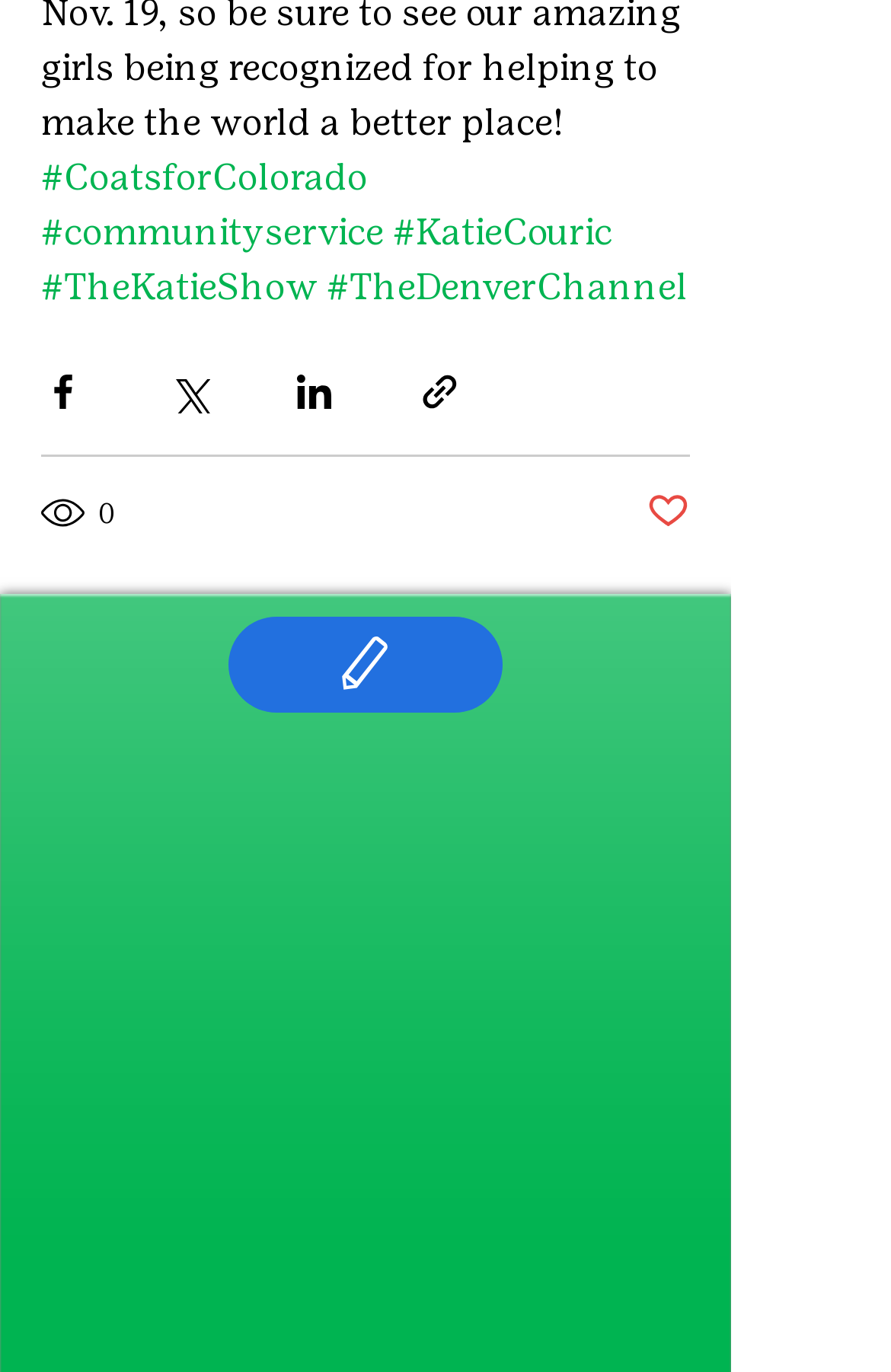Determine the bounding box for the UI element as described: "parent_node: Search name="query"". The coordinates should be represented as four float numbers between 0 and 1, formatted as [left, top, right, bottom].

None